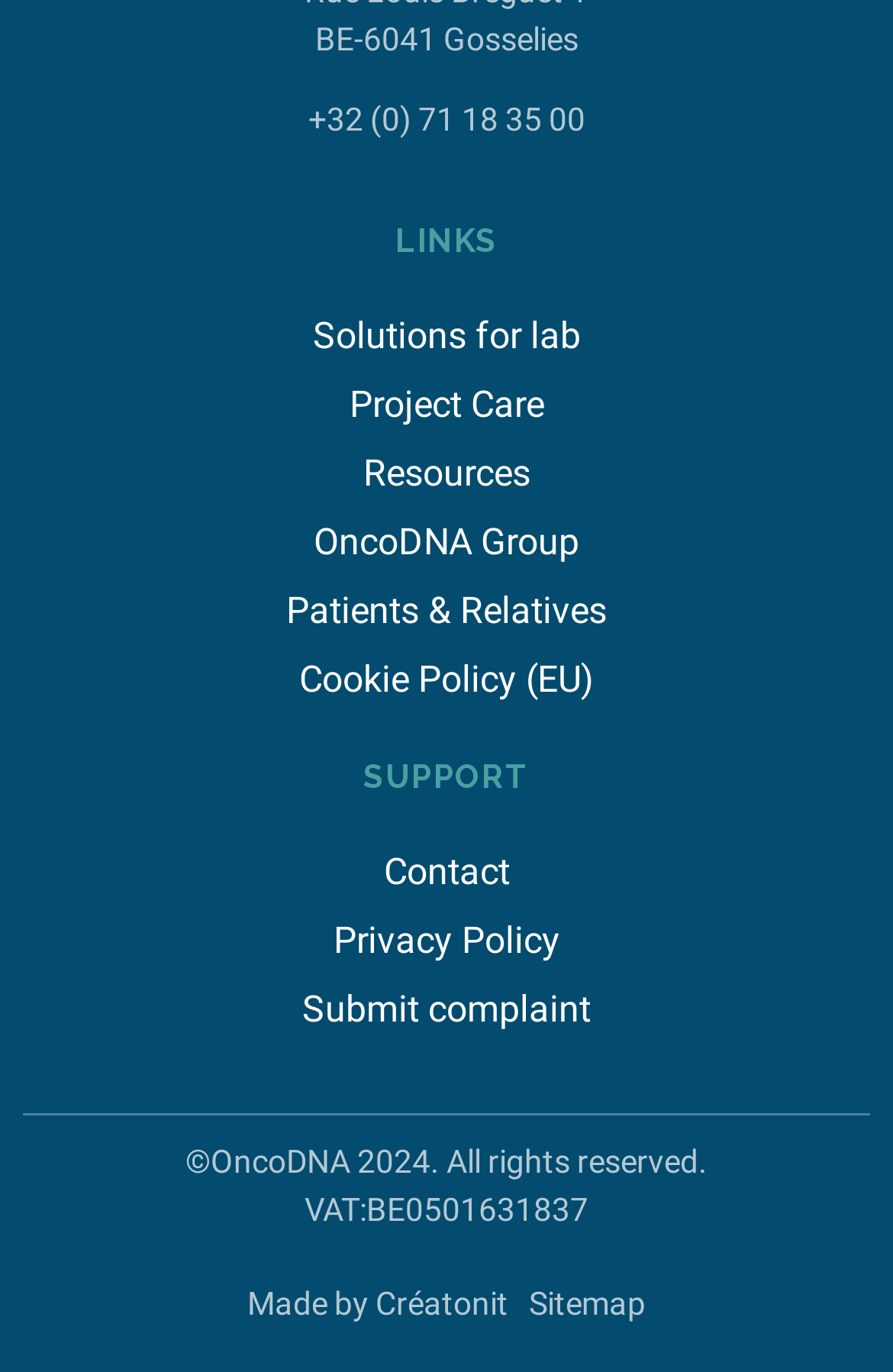Find the bounding box of the UI element described as: "Patients & Relatives". The bounding box coordinates should be given as four float values between 0 and 1, i.e., [left, top, right, bottom].

[0.051, 0.42, 0.949, 0.47]